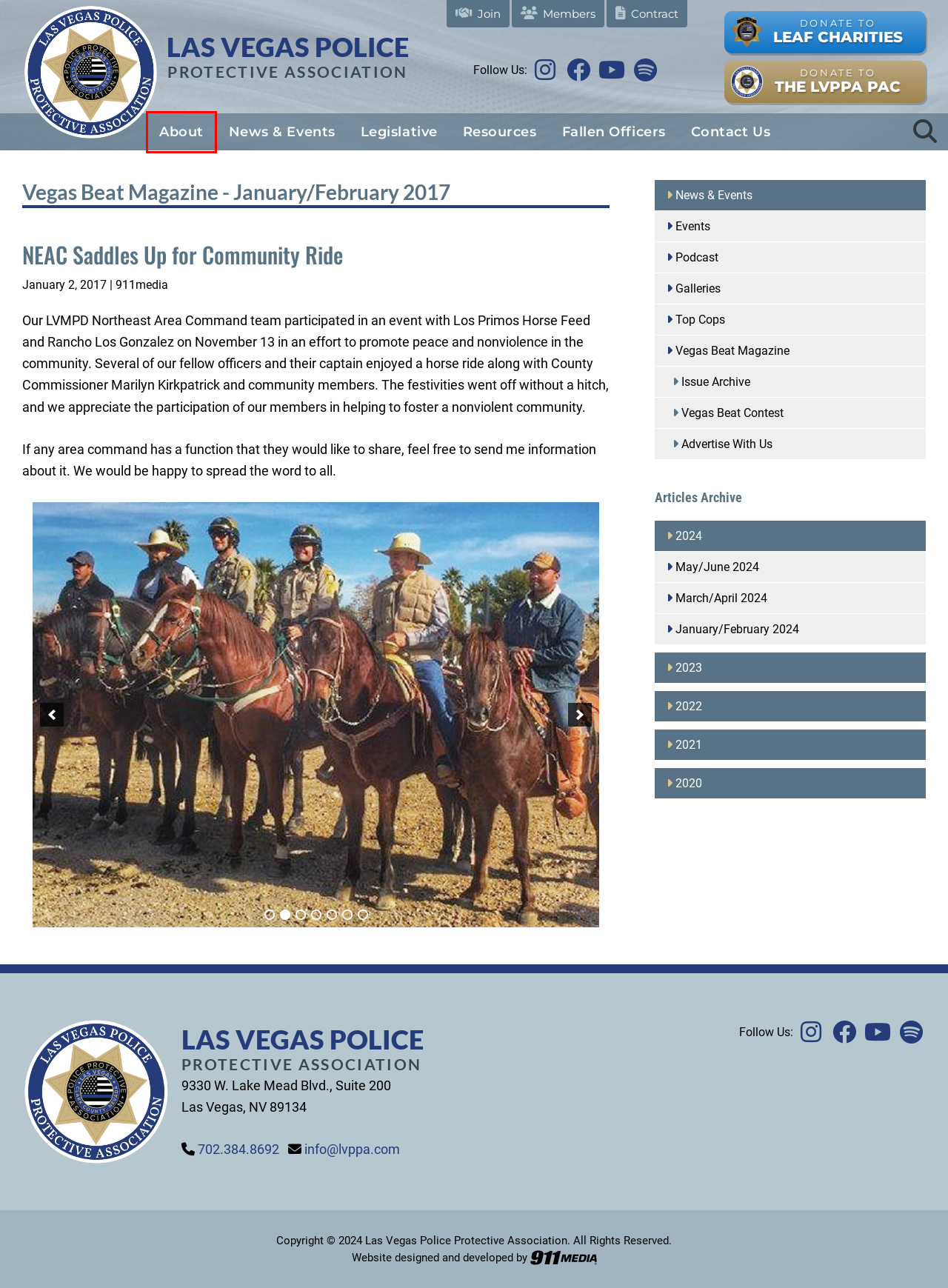You have a screenshot of a webpage with a red bounding box around a UI element. Determine which webpage description best matches the new webpage that results from clicking the element in the bounding box. Here are the candidates:
A. Endorsements - Las Vegas Police Protective Association
B. LVPPA Vegas Beat Issue Archive - Las Vegas Police Protective Association
C. May/June 2024 - Las Vegas Police Protective Association
D. March/April 2024 - Las Vegas Police Protective Association
E. January/February 2024 - Las Vegas Police Protective Association
F. Fallen Officers - Las Vegas Police Protective Association
G. Advertise With Us - Las Vegas Police Protective Association
H. About - Las Vegas Police Protective Association

H